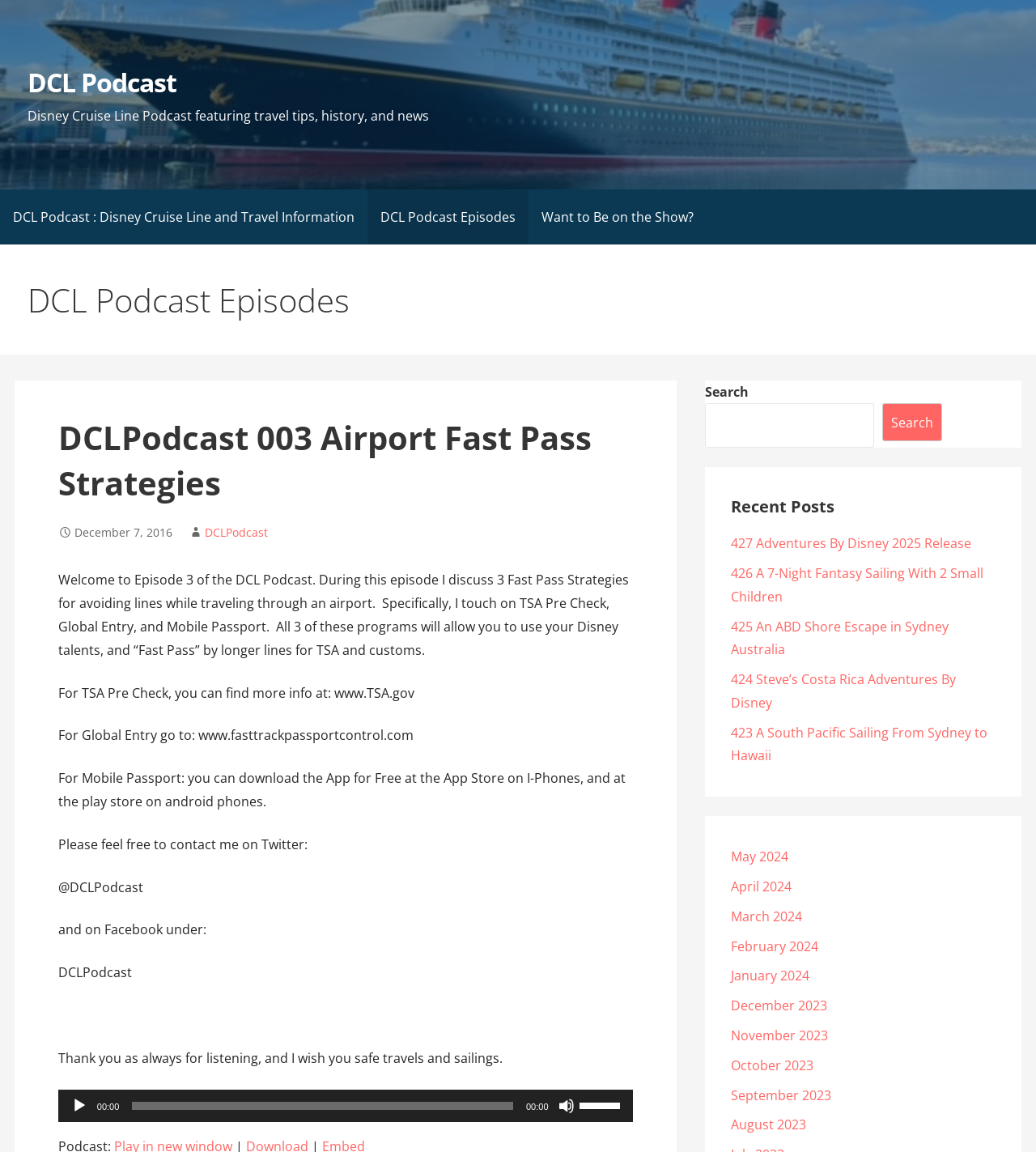Can you identify the bounding box coordinates of the clickable region needed to carry out this instruction: 'Post a comment'? The coordinates should be four float numbers within the range of 0 to 1, stated as [left, top, right, bottom].

None